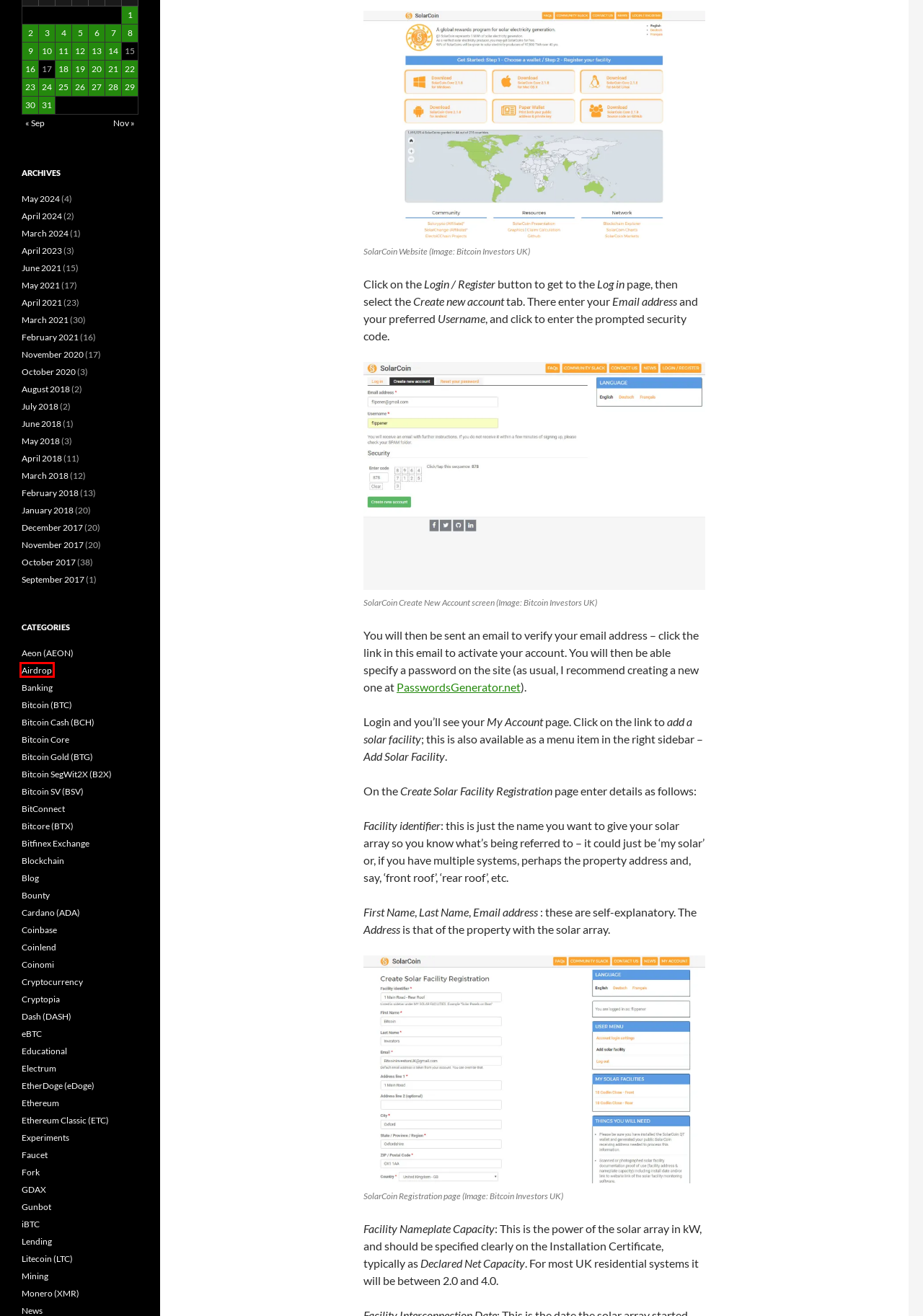Examine the screenshot of a webpage with a red bounding box around a specific UI element. Identify which webpage description best matches the new webpage that appears after clicking the element in the red bounding box. Here are the candidates:
A. April | 2021 | Bitcoin Investors UK
B. Ethereum Classic (ETC) | Bitcoin Investors UK
C. 12 | October | 2017 | Bitcoin Investors UK
D. 11 | October | 2017 | Bitcoin Investors UK
E. August | 2018 | Bitcoin Investors UK
F. Airdrop | Bitcoin Investors UK
G. April | 2023 | Bitcoin Investors UK
H. Bitcoin Gold (BTG) | Bitcoin Investors UK

F